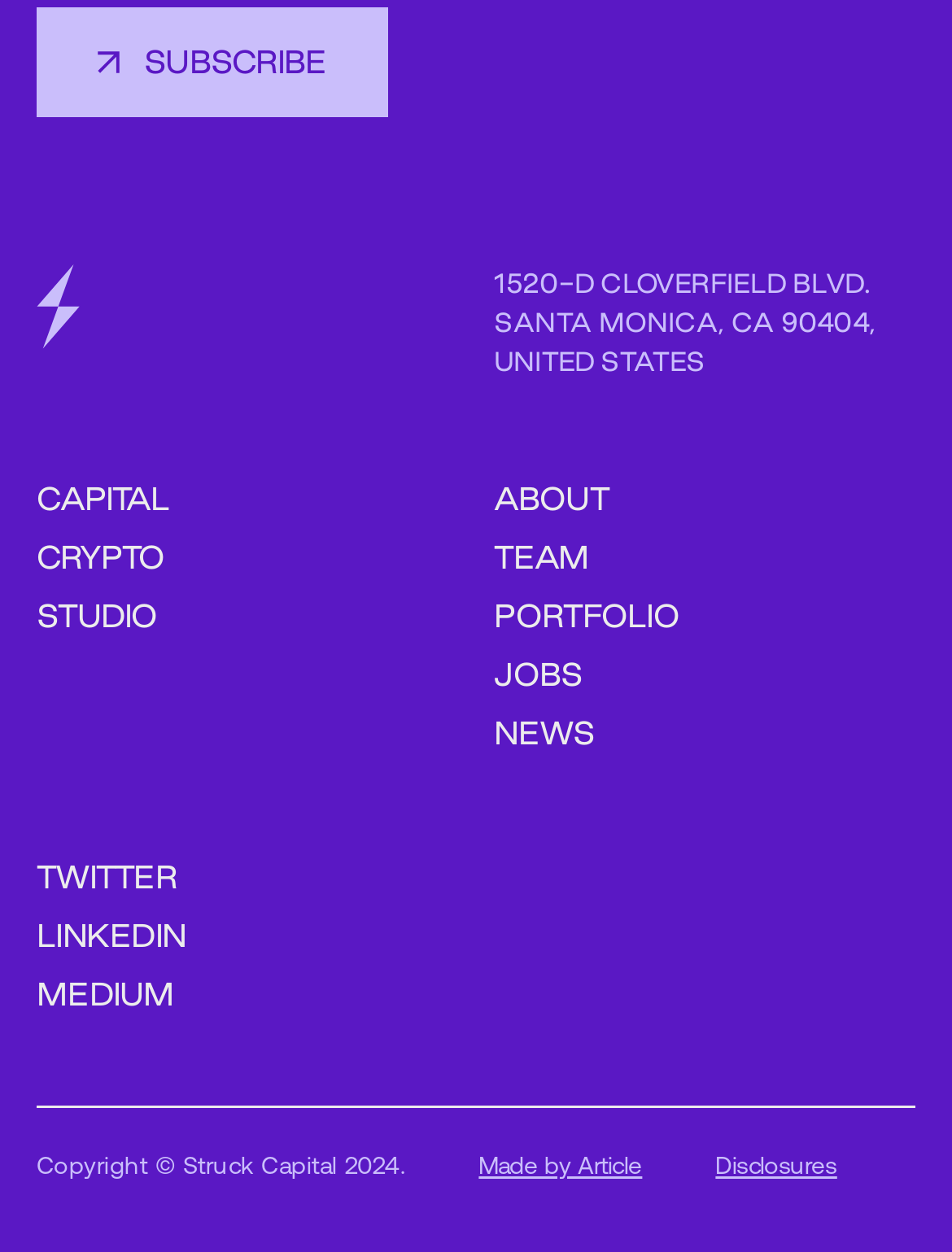What is the company's address?
From the image, respond using a single word or phrase.

1520-D CLOVERFIELD BLVD. SANTA MONICA, CA 90404, UNITED STATES